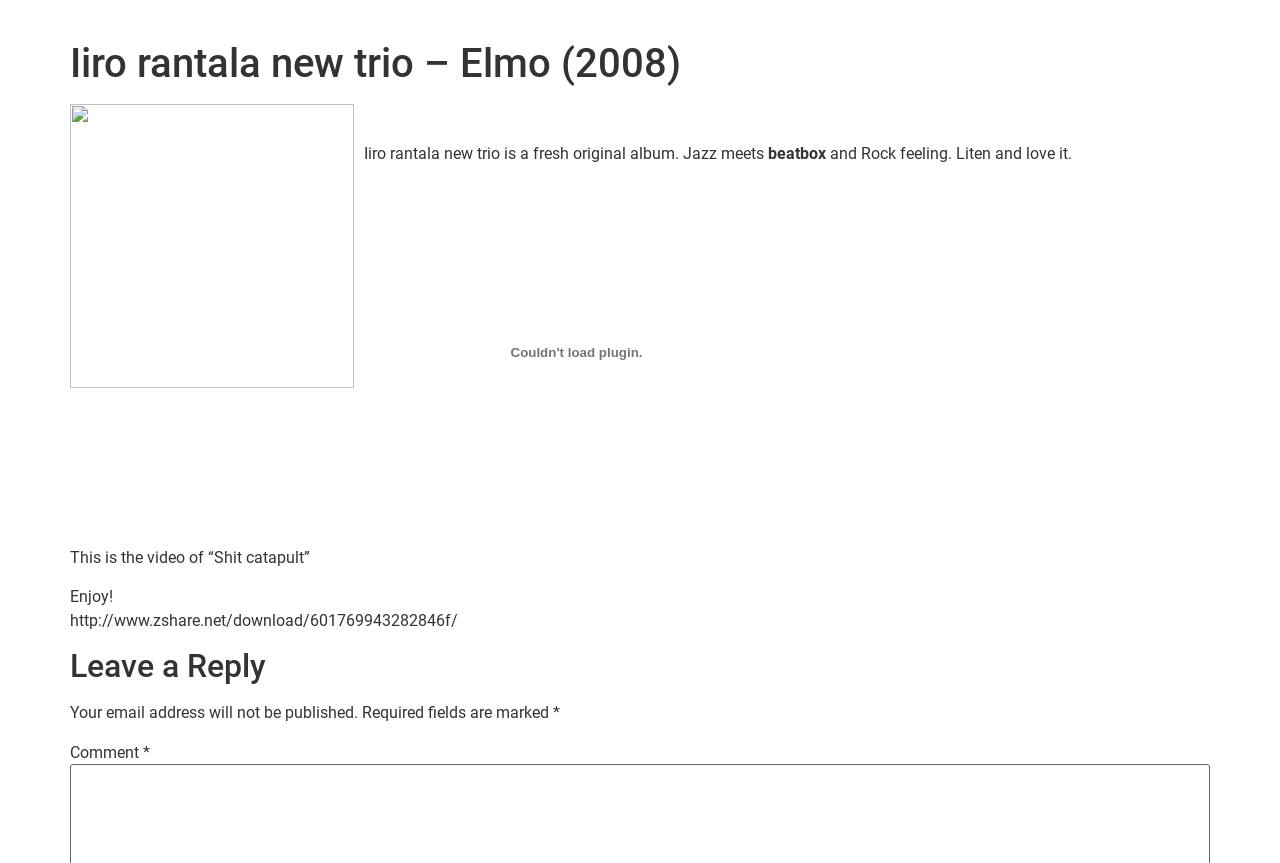What is the name of the video mentioned?
Look at the screenshot and give a one-word or phrase answer.

Shit catapult